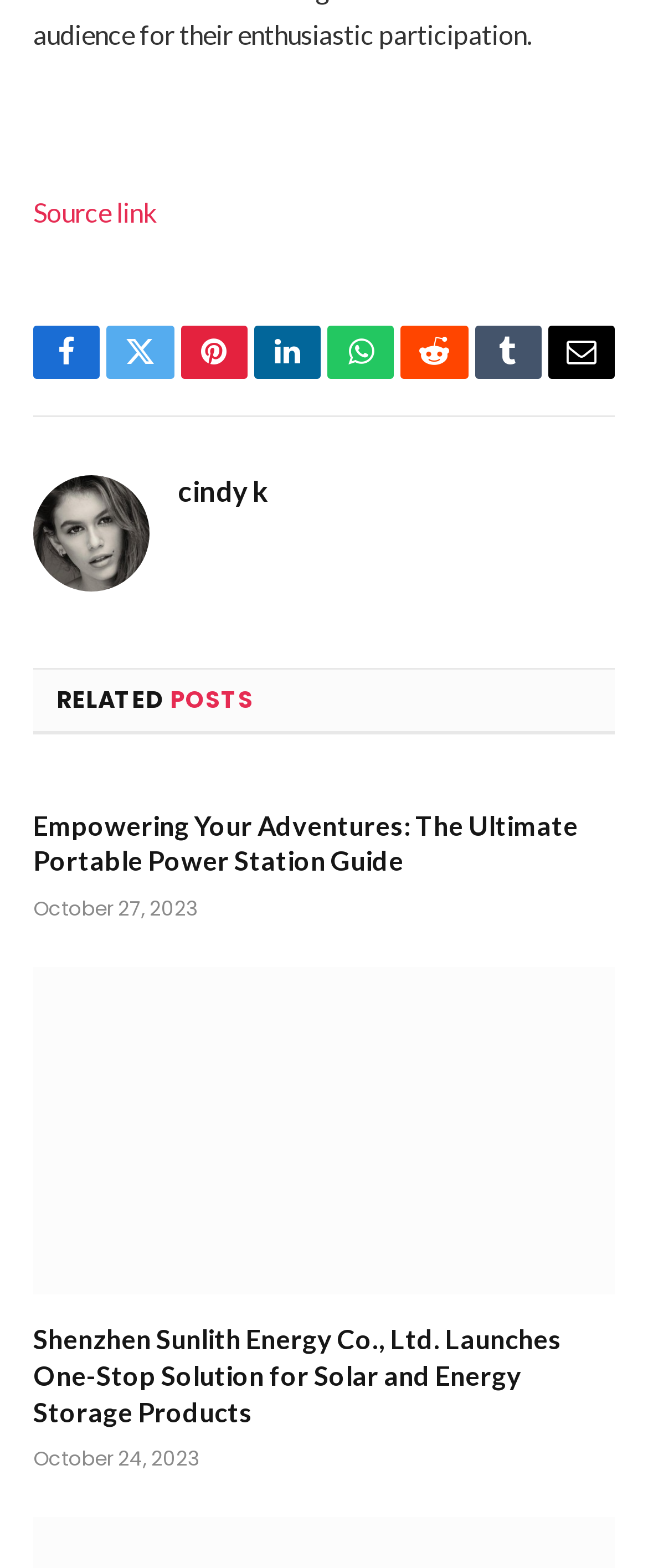What is the date of the article 'Empowering Your Adventures: The Ultimate Portable Power Station Guide'?
Answer the question with a single word or phrase derived from the image.

October 27, 2023